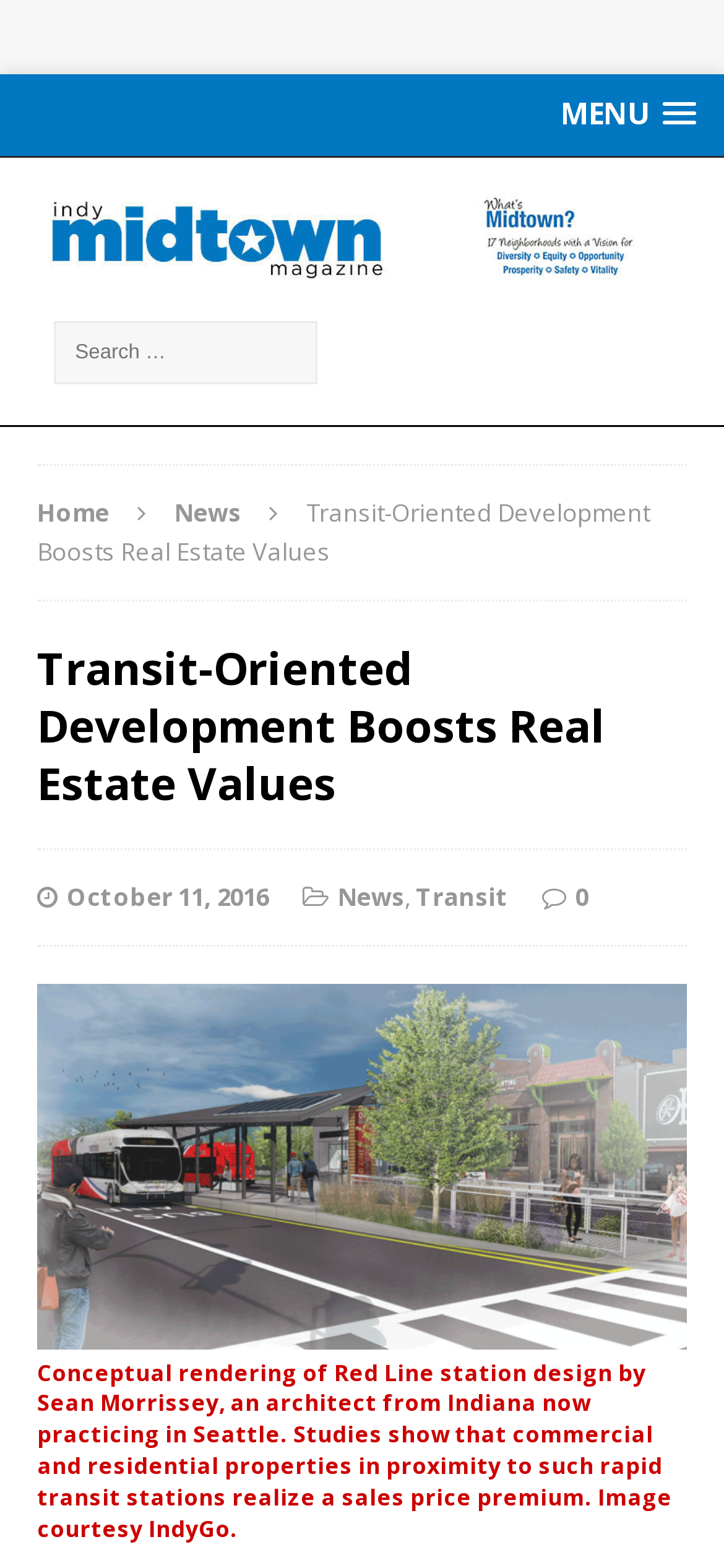Identify the bounding box coordinates for the UI element that matches this description: "October 11, 2016".

[0.092, 0.561, 0.372, 0.583]